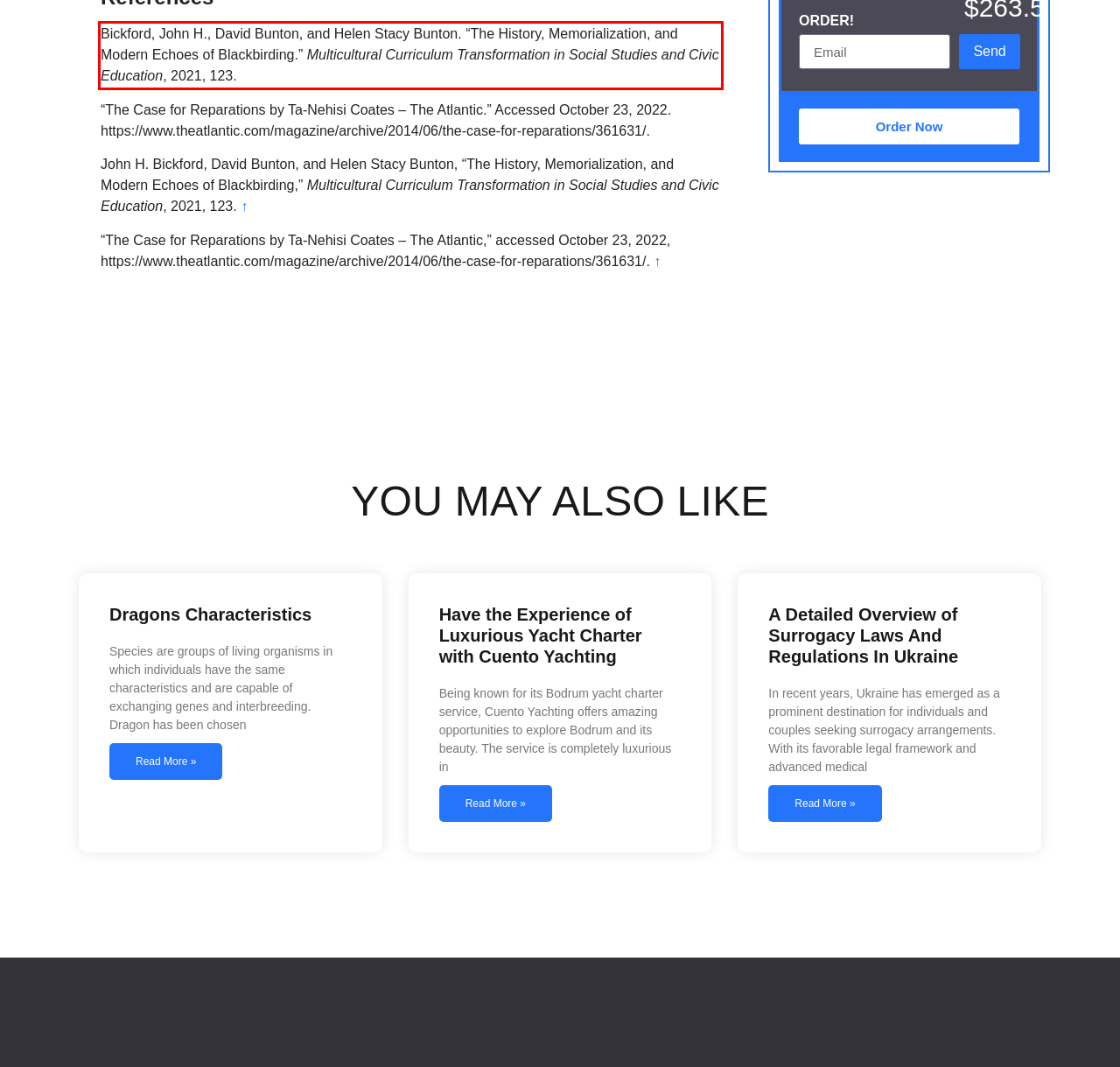Examine the webpage screenshot, find the red bounding box, and extract the text content within this marked area.

Bickford, John H., David Bunton, and Helen Stacy Bunton. “The History, Memorialization, and Modern Echoes of Blackbirding.” Multicultural Curriculum Transformation in Social Studies and Civic Education, 2021, 123.